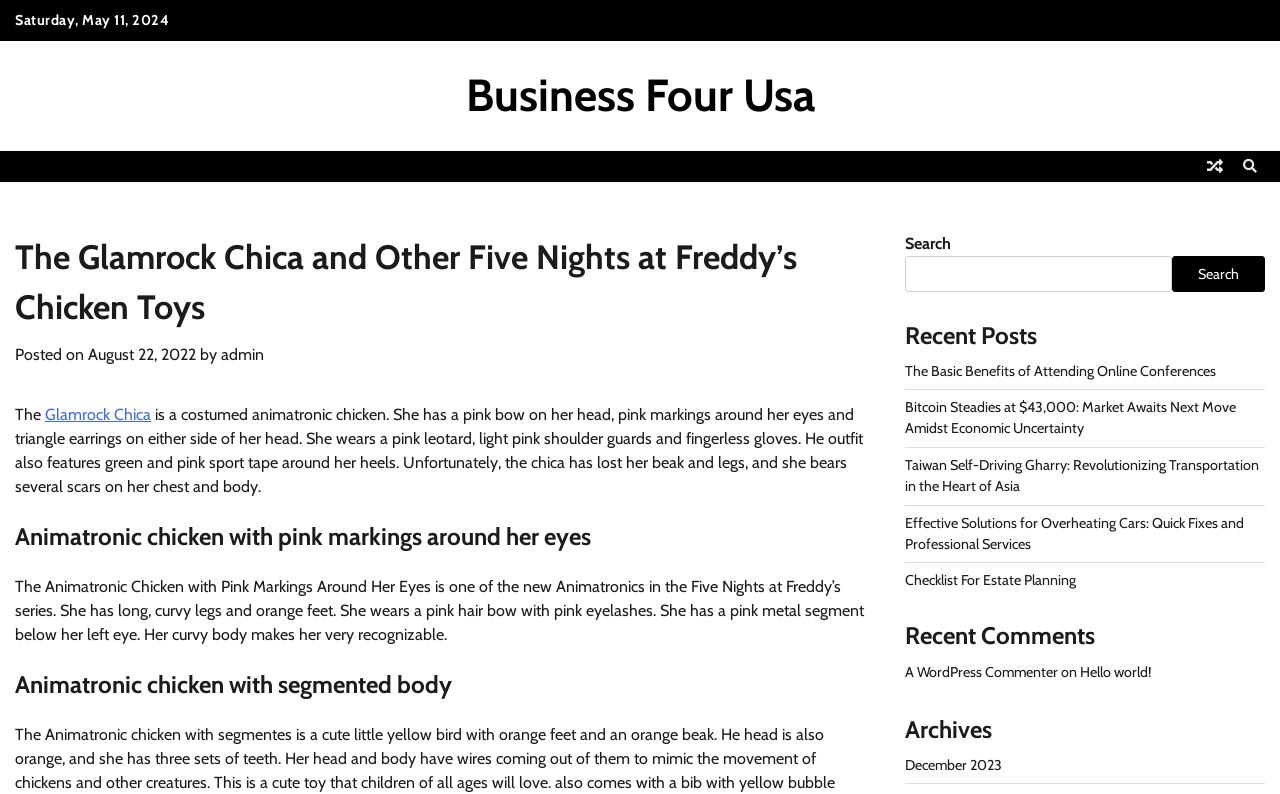Describe all visible elements and their arrangement on the webpage.

This webpage appears to be a blog post about the Glamrock Chica, a costumed animatronic chicken from the Five Nights at Freddy's series. At the top of the page, there is a date "Saturday, May 11, 2024" and a link to "Business Four Usa". On the top right corner, there are two icons, one representing a search function and the other a settings icon.

Below the date, there is a header section with the title "The Glamrock Chica and Other Five Nights at Freddy’s Chicken Toys" in a large font. Underneath the title, there is a section with the post's metadata, including the date "August 22, 2022", the author "admin", and a brief description of the Glamrock Chica.

The main content of the page is a detailed description of the Glamrock Chica, including its physical appearance, such as a pink bow on its head, pink markings around its eyes, and a pink leotard. There are also two subheadings, "Animatronic chicken with pink markings around her eyes" and "Animatronic chicken with segmented body", which break up the text into sections.

On the right side of the page, there is a search bar with a button, followed by a section titled "Recent Posts" with five links to other articles, including "The Basic Benefits of Attending Online Conferences" and "Effective Solutions for Overheating Cars: Quick Fixes and Professional Services". Below the recent posts, there is a section titled "Recent Comments" with a single comment from "A WordPress Commenter" on the post "Hello world!". Finally, there is a section titled "Archives" with a link to "December 2023".